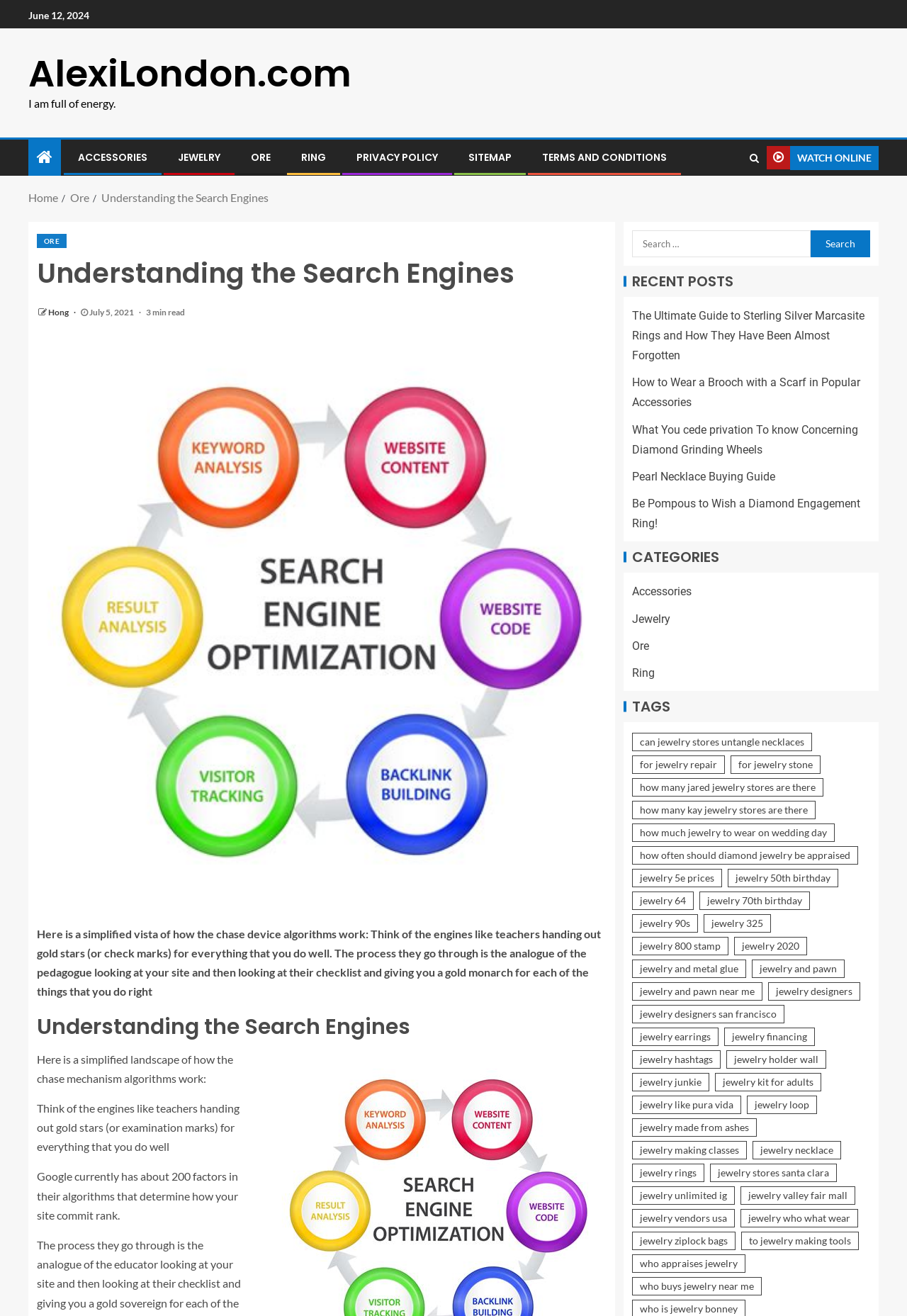Please specify the coordinates of the bounding box for the element that should be clicked to carry out this instruction: "Read the 'Understanding the Search Engines' article". The coordinates must be four float numbers between 0 and 1, formatted as [left, top, right, bottom].

[0.041, 0.196, 0.669, 0.219]